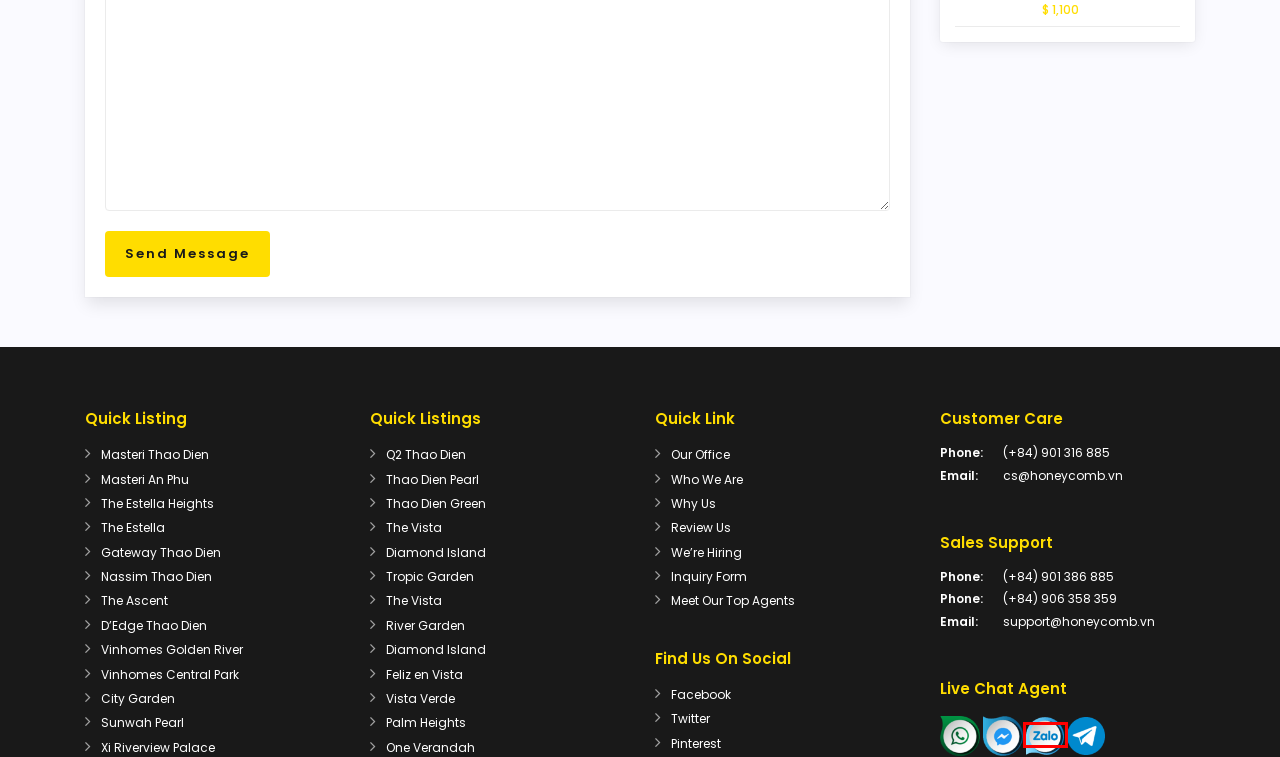Given a screenshot of a webpage with a red bounding box highlighting a UI element, determine which webpage description best matches the new webpage that appears after clicking the highlighted element. Here are the candidates:
A. Palm Heights – House, Villa, Apartment for rent in HCMC
B. D’Edge Thao Dien – House, Villa, Apartment for rent in HCMC
C. Meet Our Agents – House, Villa, Apartment for rent in HCMC
D. The Vista – House, Villa, Apartment for rent in HCMC
E. Gateway Thao Dien – House, Villa, Apartment for rent in HCMC
F. River Garden – House, Villa, Apartment for rent in HCMC
G. Zalo - Nhắn Gửi Yêu Thương (Nhắn tin thoại - Trò chuyện nhóm ...)
H. Feliz en Vista – House, Villa, Apartment for rent in HCMC

G